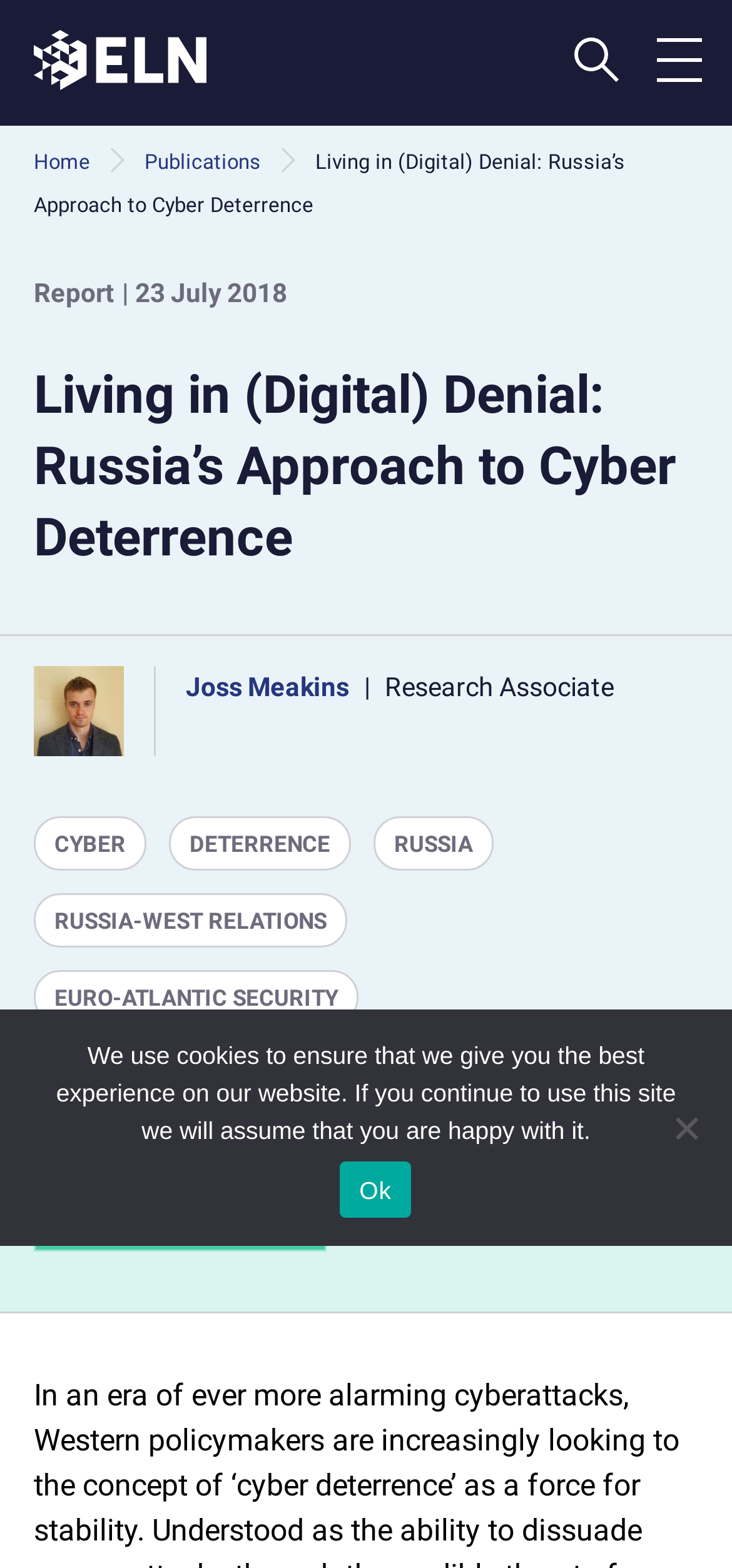Identify the headline of the webpage and generate its text content.

Living in (Digital) Denial: Russia’s Approach to Cyber Deterrence